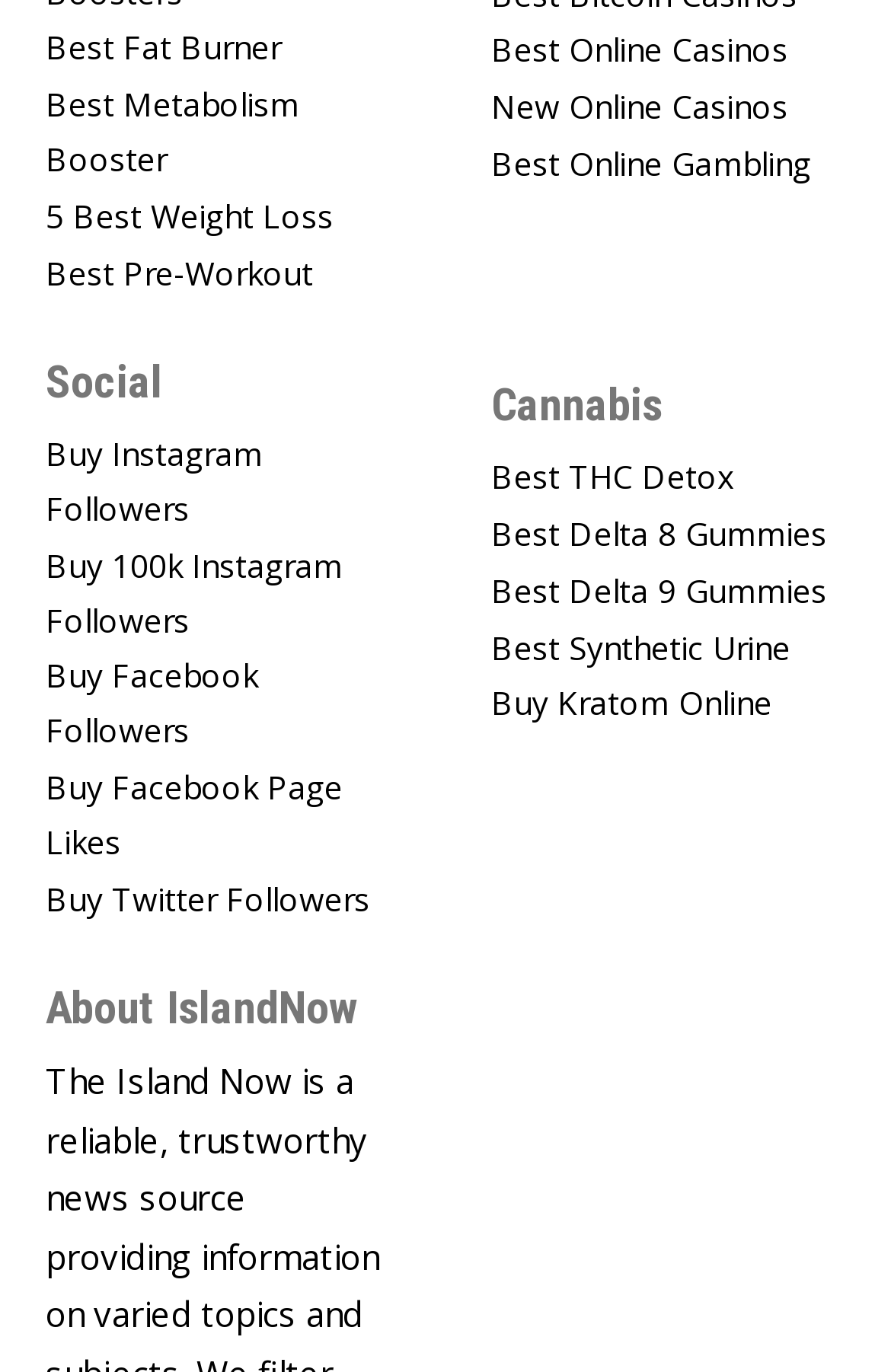Look at the image and give a detailed response to the following question: What is the last link under the 'Social' category?

Under the 'Social' category, I can see a list of links. The last link in this list is 'Buy Twitter Followers', which is located at the bottom of the 'Social' section.